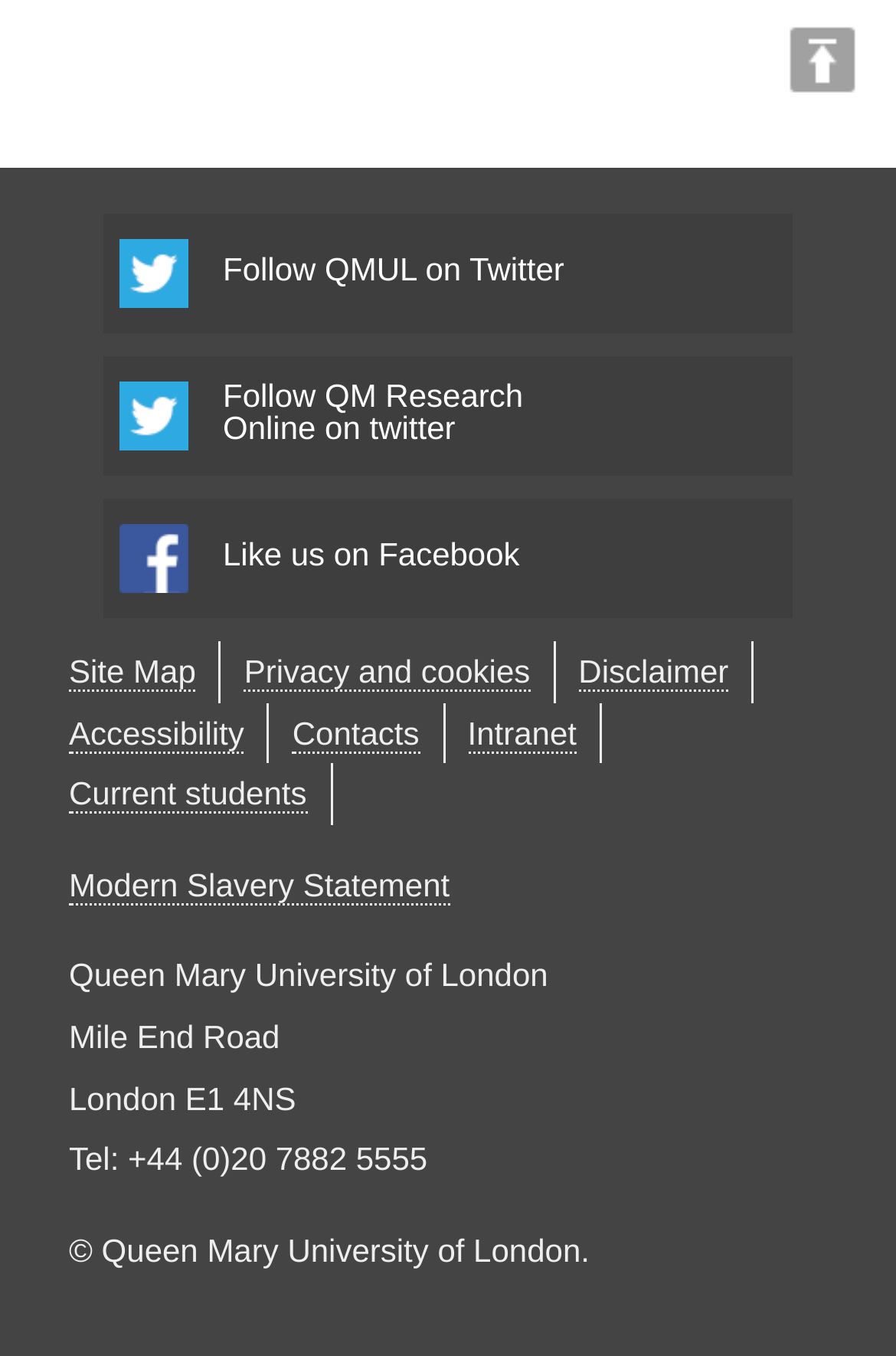Please specify the bounding box coordinates of the region to click in order to perform the following instruction: "View site map".

[0.077, 0.481, 0.219, 0.51]